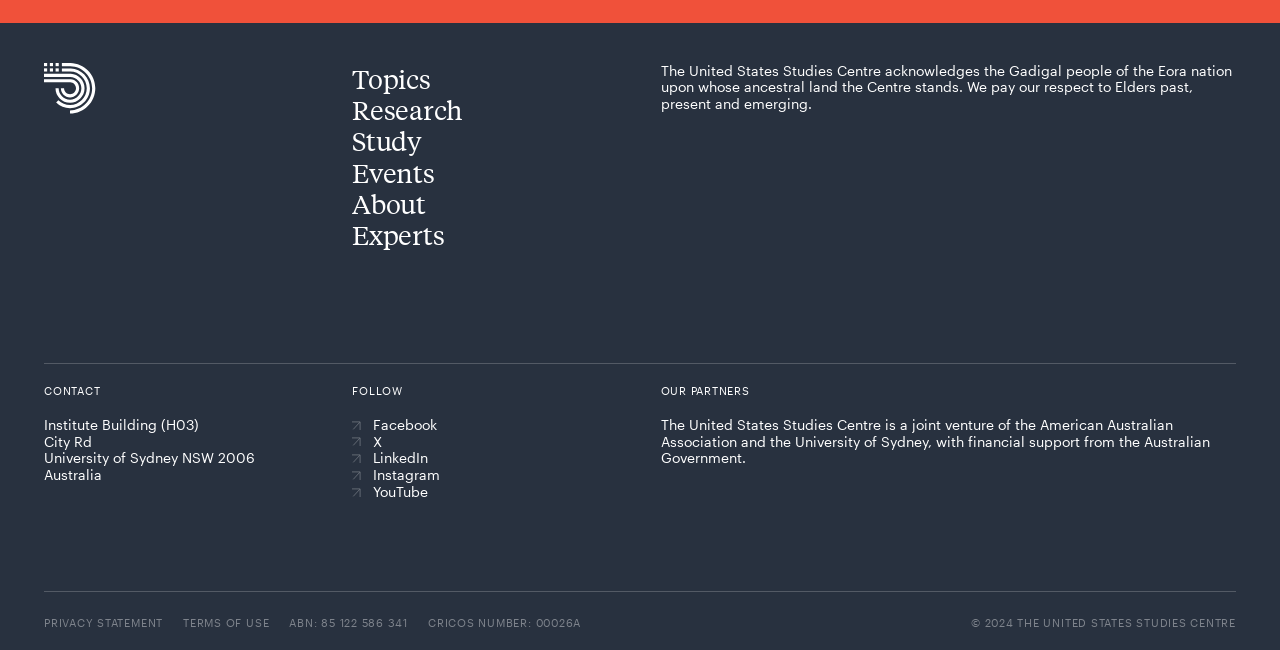What is the address of the institution?
Provide a detailed and extensive answer to the question.

The address of the institution can be found at the bottom of the webpage, which includes the building name, street name, university name, state, and country.